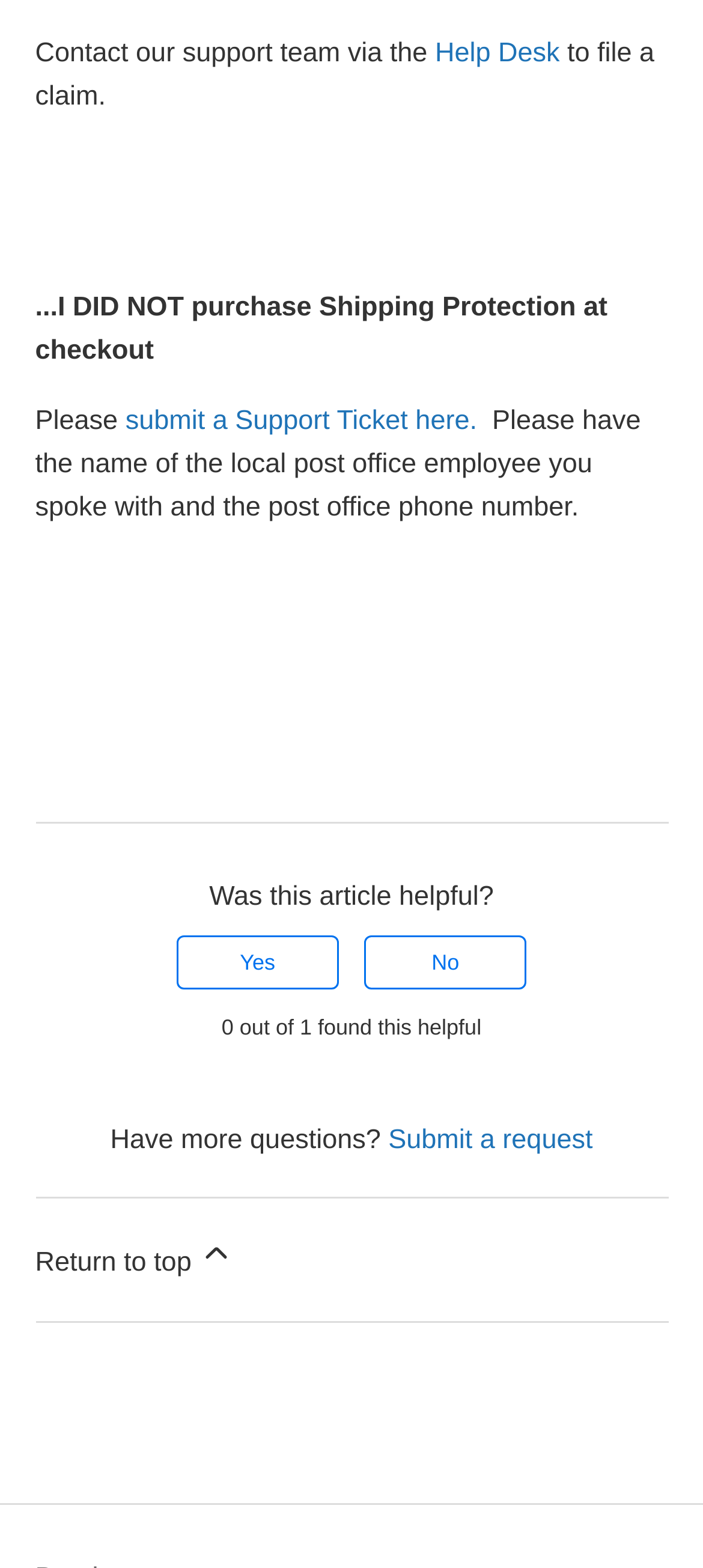Determine the bounding box of the UI element mentioned here: "submit a Support Ticket here.". The coordinates must be in the format [left, top, right, bottom] with values ranging from 0 to 1.

[0.178, 0.258, 0.679, 0.278]